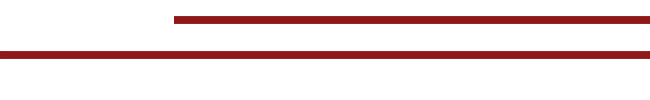Are the lines in the image vertical?
Examine the image and give a concise answer in one word or a short phrase.

No